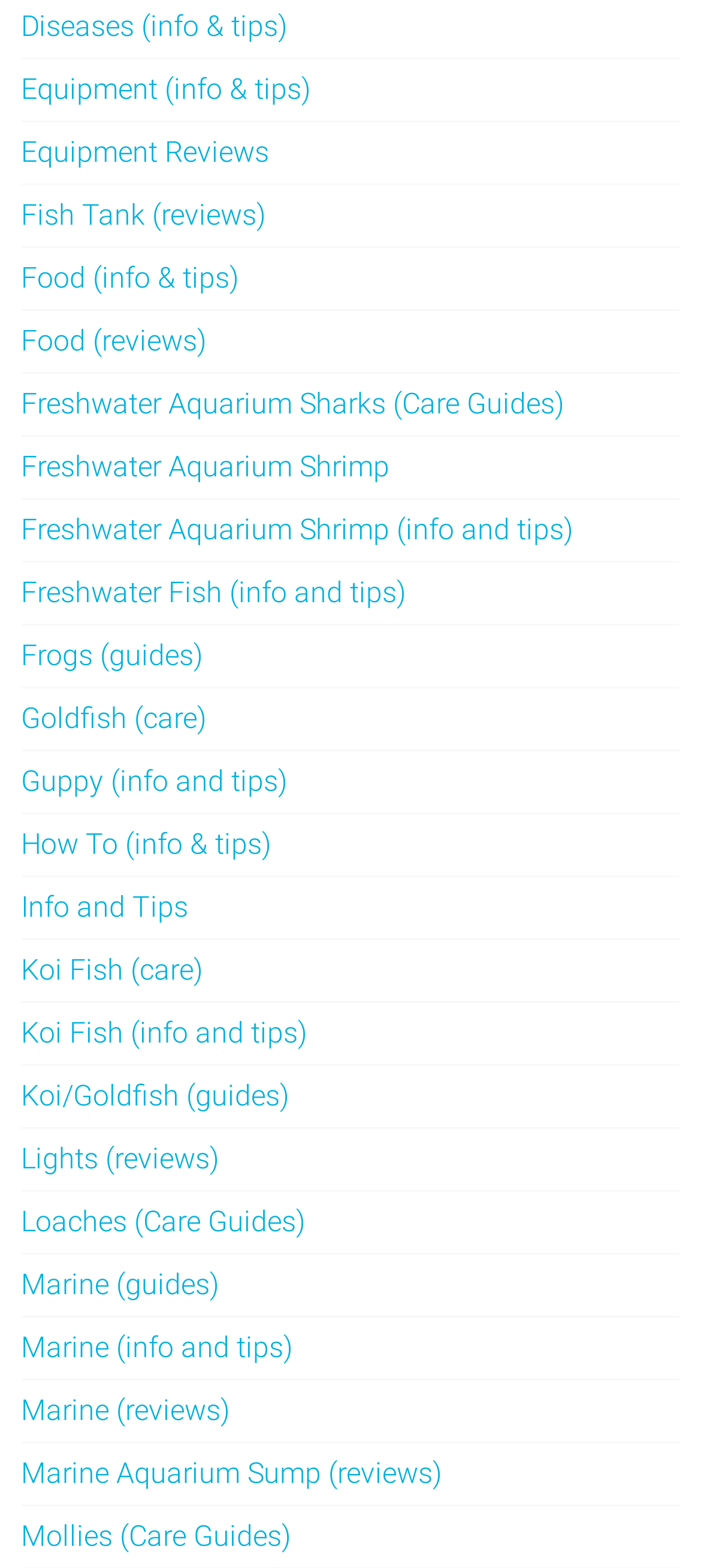Determine the bounding box coordinates for the UI element described. Format the coordinates as (top-left x, top-left y, bottom-right x, bottom-right y) and ensure all values are between 0 and 1. Element description: Freshwater Aquarium Shrimp

[0.03, 0.287, 0.556, 0.309]